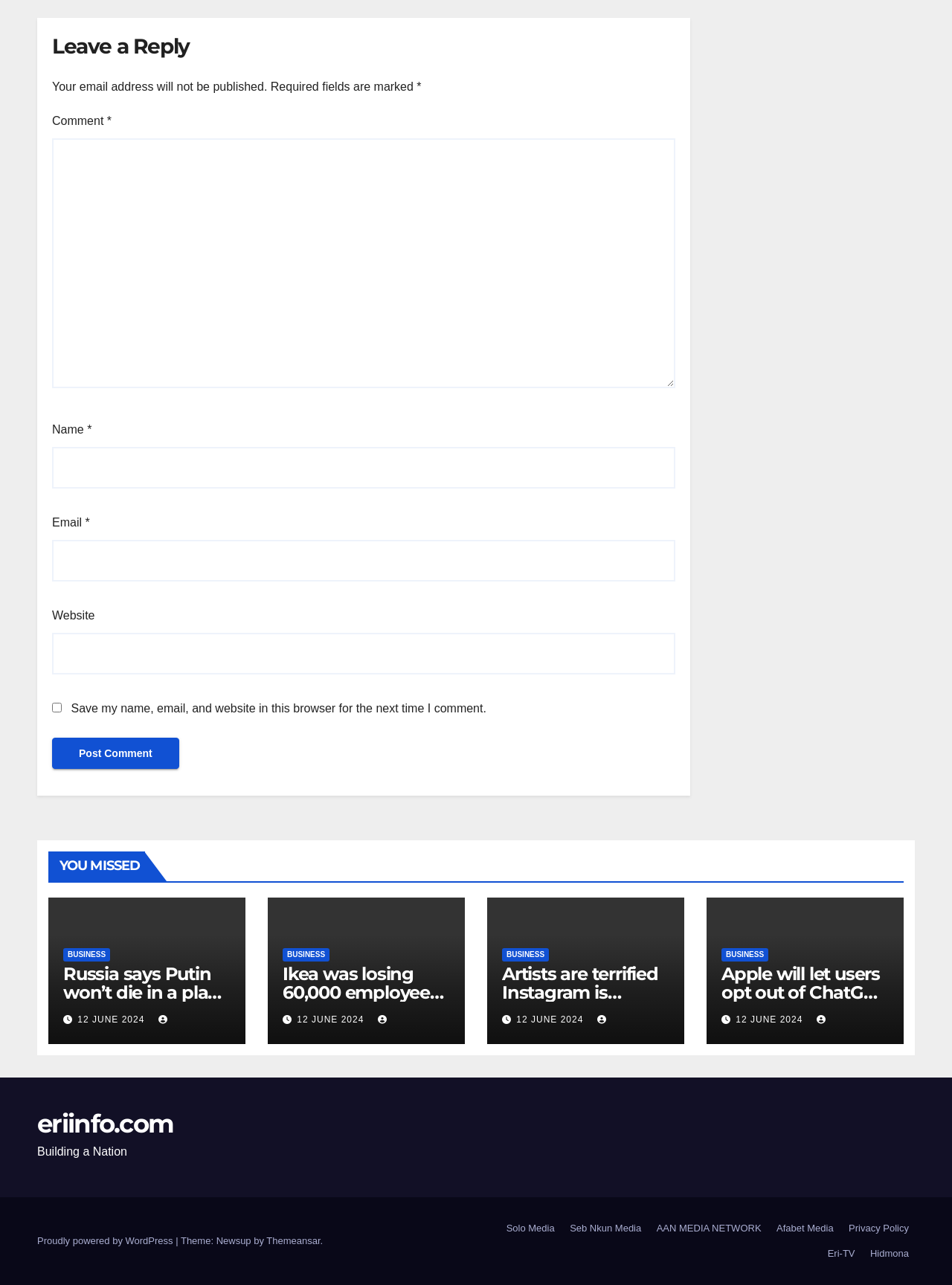Determine the bounding box coordinates of the clickable element to complete this instruction: "Visit the 'Russia says Putin won’t die in a plane crash because their domestic aircraft ‘are very reliable vehicles’’ article". Provide the coordinates in the format of four float numbers between 0 and 1, [left, top, right, bottom].

[0.066, 0.75, 0.241, 0.839]